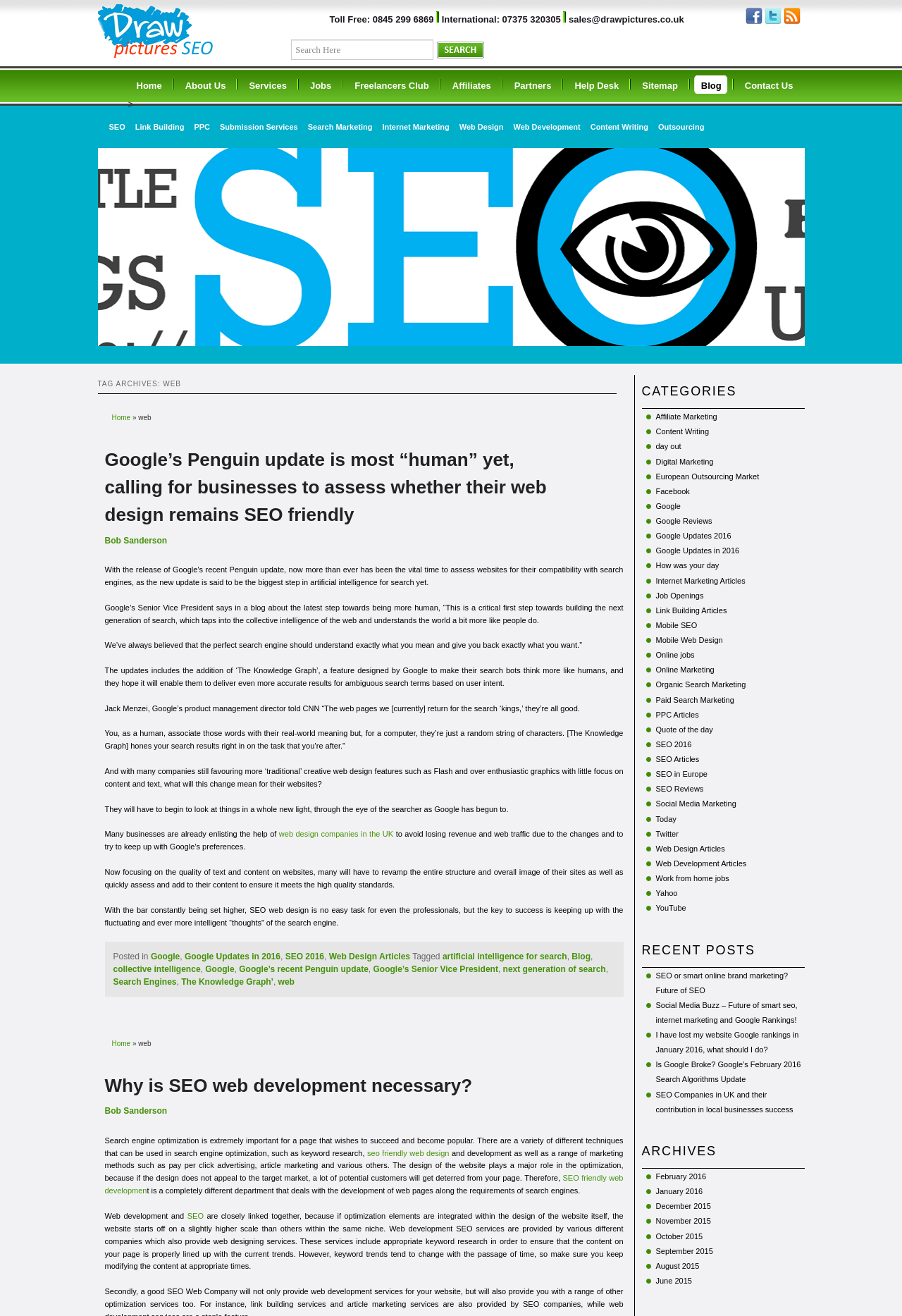What is the company name of the website?
Please answer the question as detailed as possible.

The company name is obtained from the link 'Draw Pictures - Internet Marketing Company' at the top of the webpage, which is also the logo of the company.